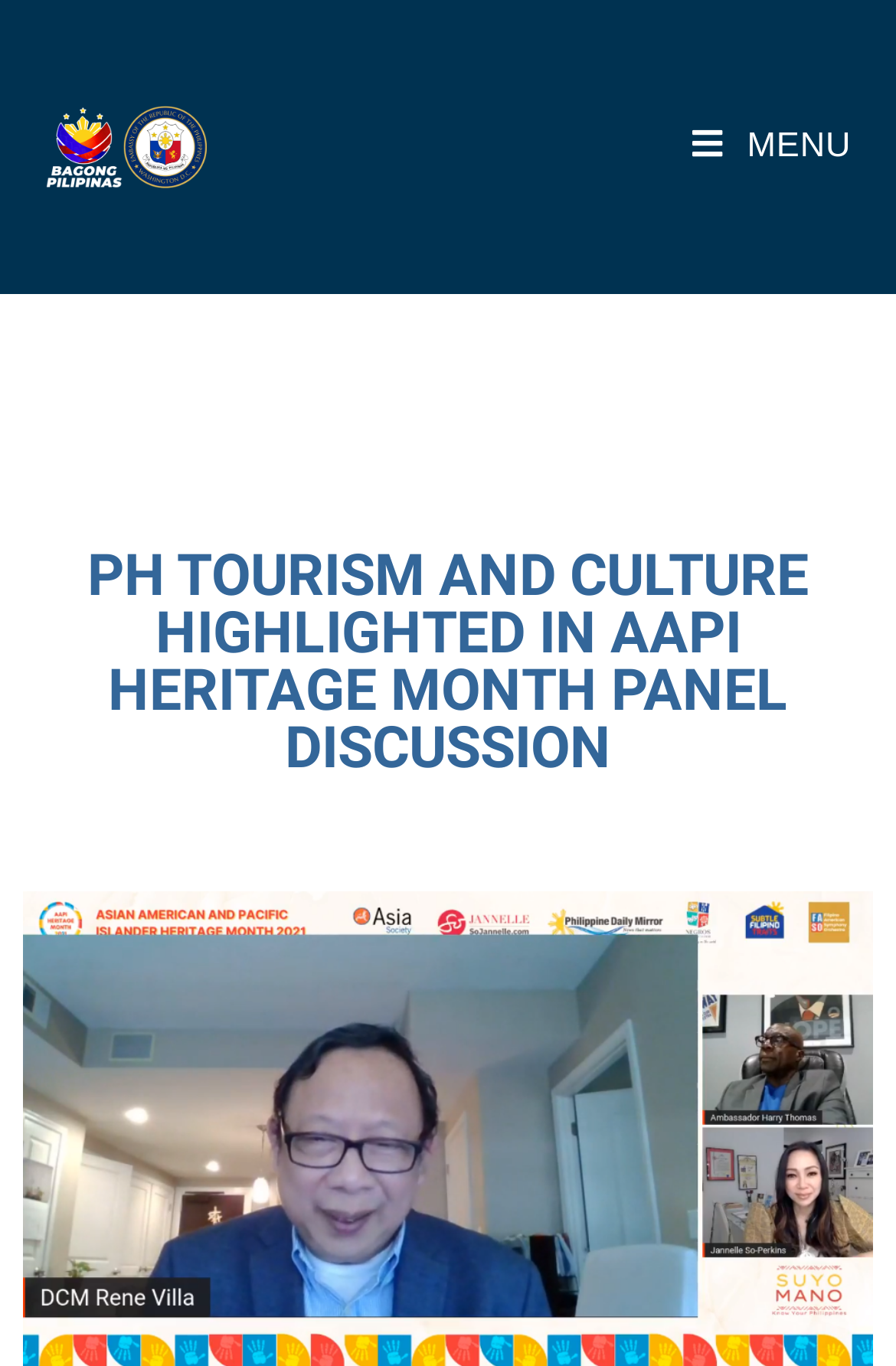Based on the element description: "Menu Close", identify the bounding box coordinates for this UI element. The coordinates must be four float numbers between 0 and 1, listed as [left, top, right, bottom].

[0.773, 0.017, 0.95, 0.198]